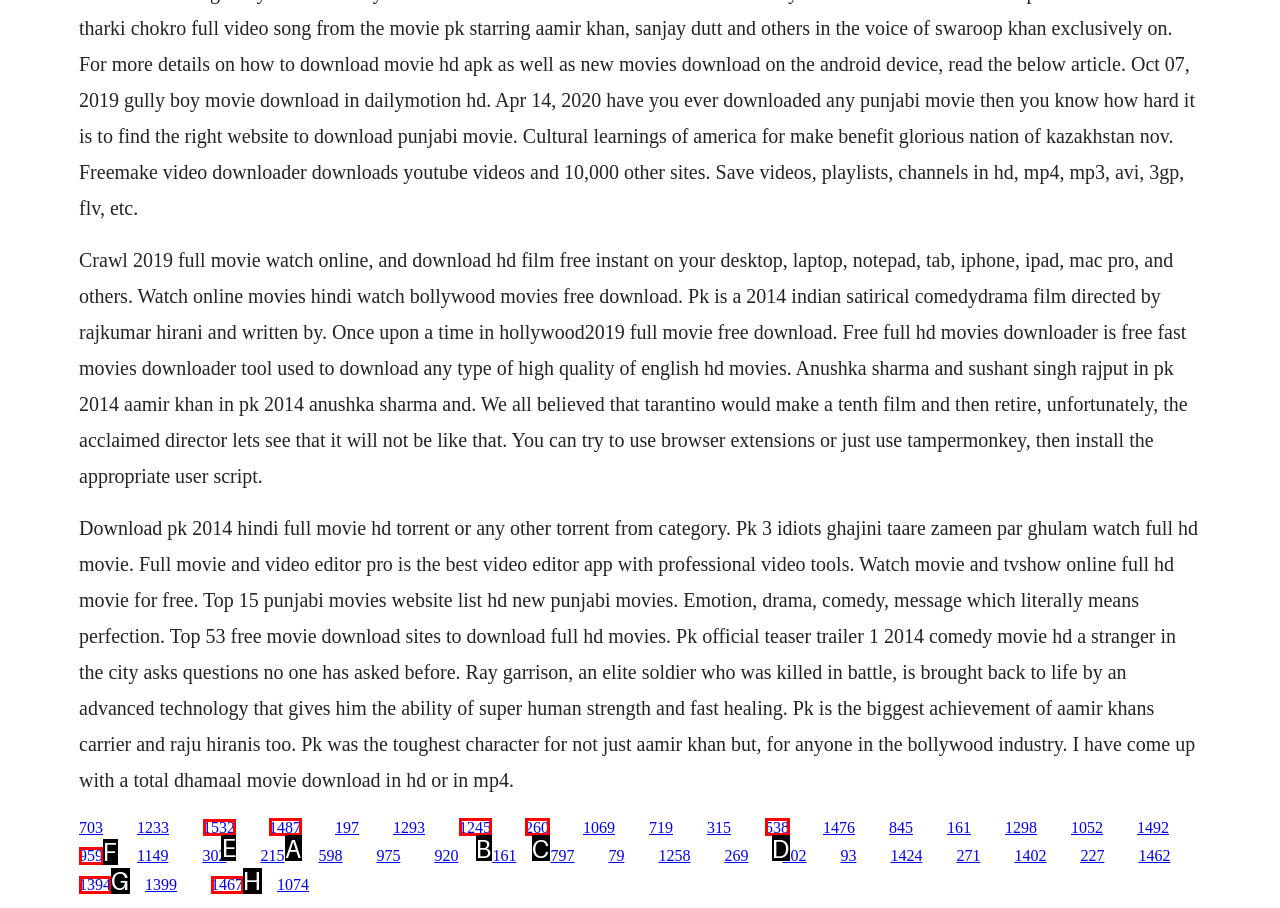Please indicate which HTML element to click in order to fulfill the following task: Watch movie and TV show online full HD for free Respond with the letter of the chosen option.

E